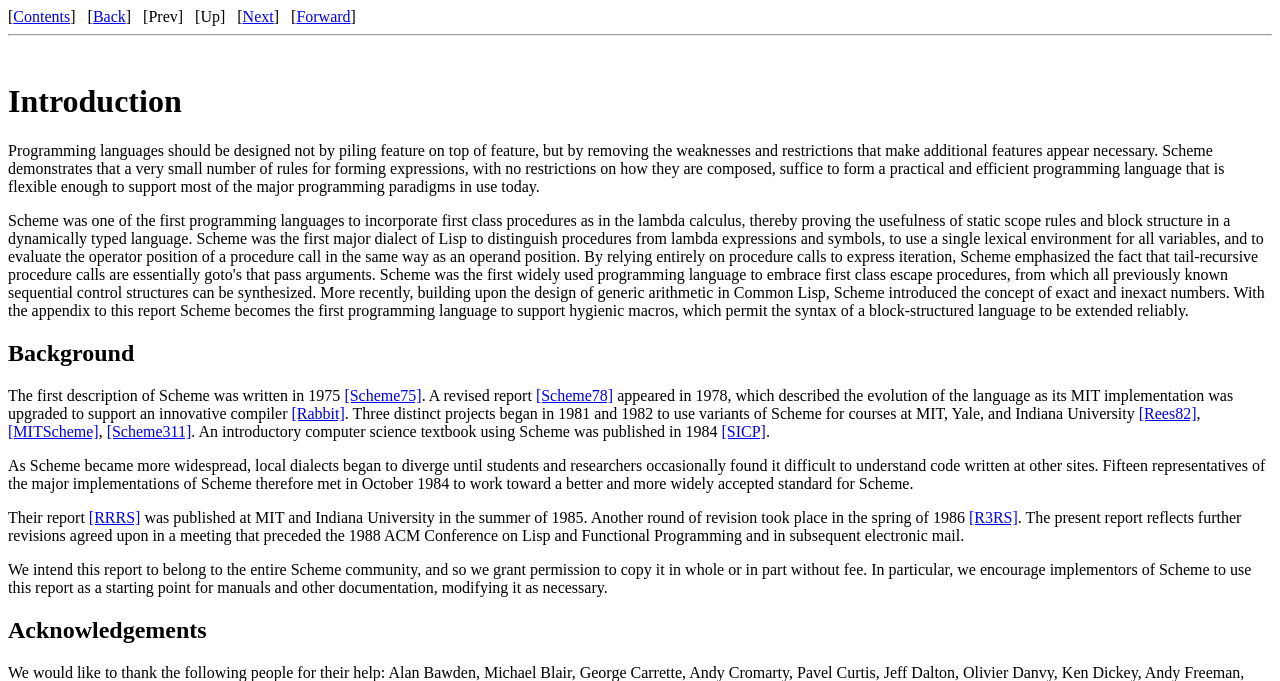Locate the bounding box coordinates of the element to click to perform the following action: 'Navigate to next page'. The coordinates should be given as four float values between 0 and 1, in the form of [left, top, right, bottom].

[0.19, 0.012, 0.214, 0.037]